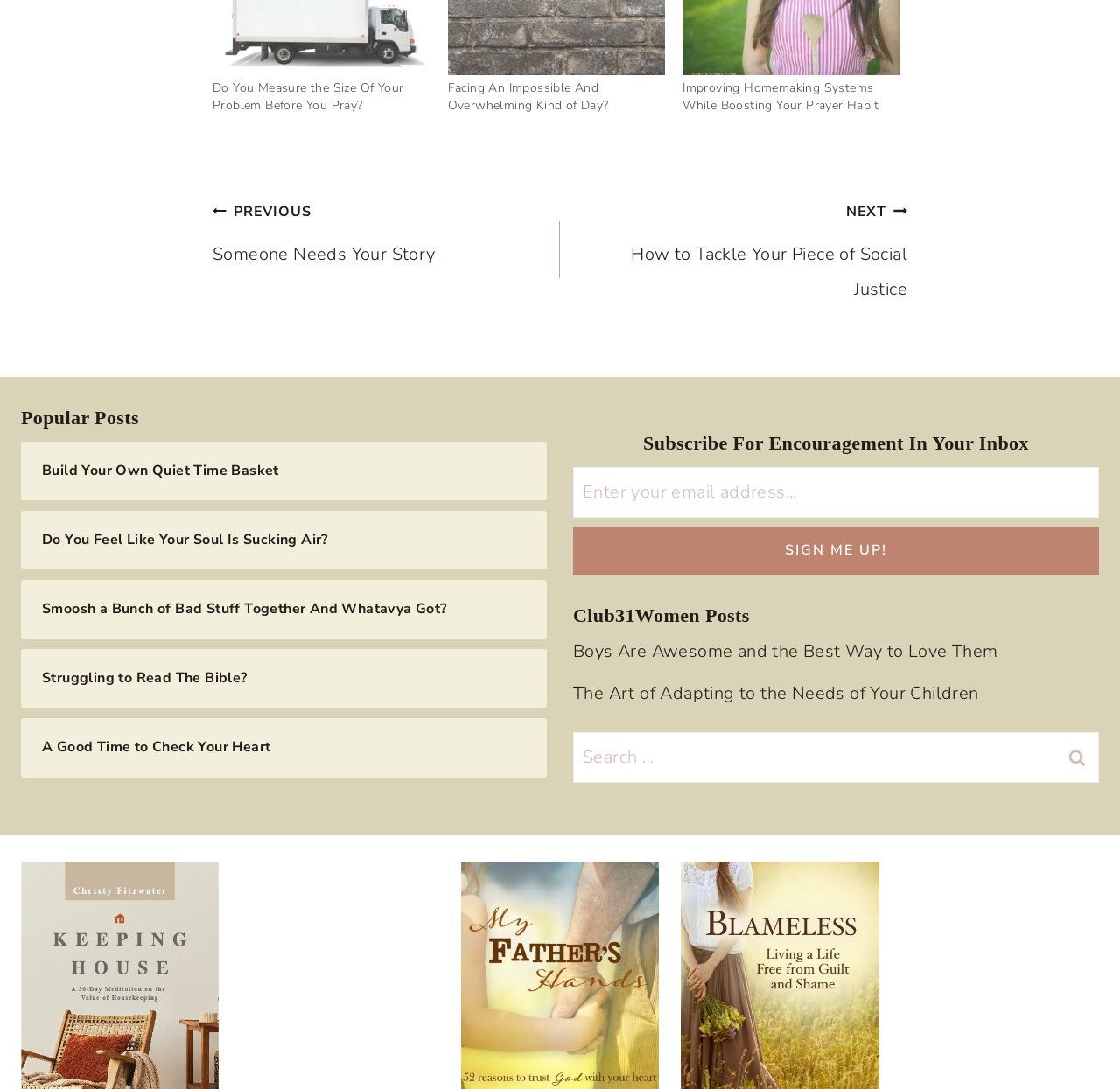What is the purpose of the textbox?
Identify the answer in the screenshot and reply with a single word or phrase.

Enter email address